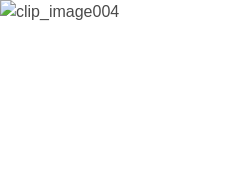What is the purpose of the image?
Answer the question with a detailed and thorough explanation.

The image serves as a visual companion to the advice provided in the article, illustrating a specific scenario or result related to the use of keyboard shortcuts and monitor setups, which is the main topic of the discussion.